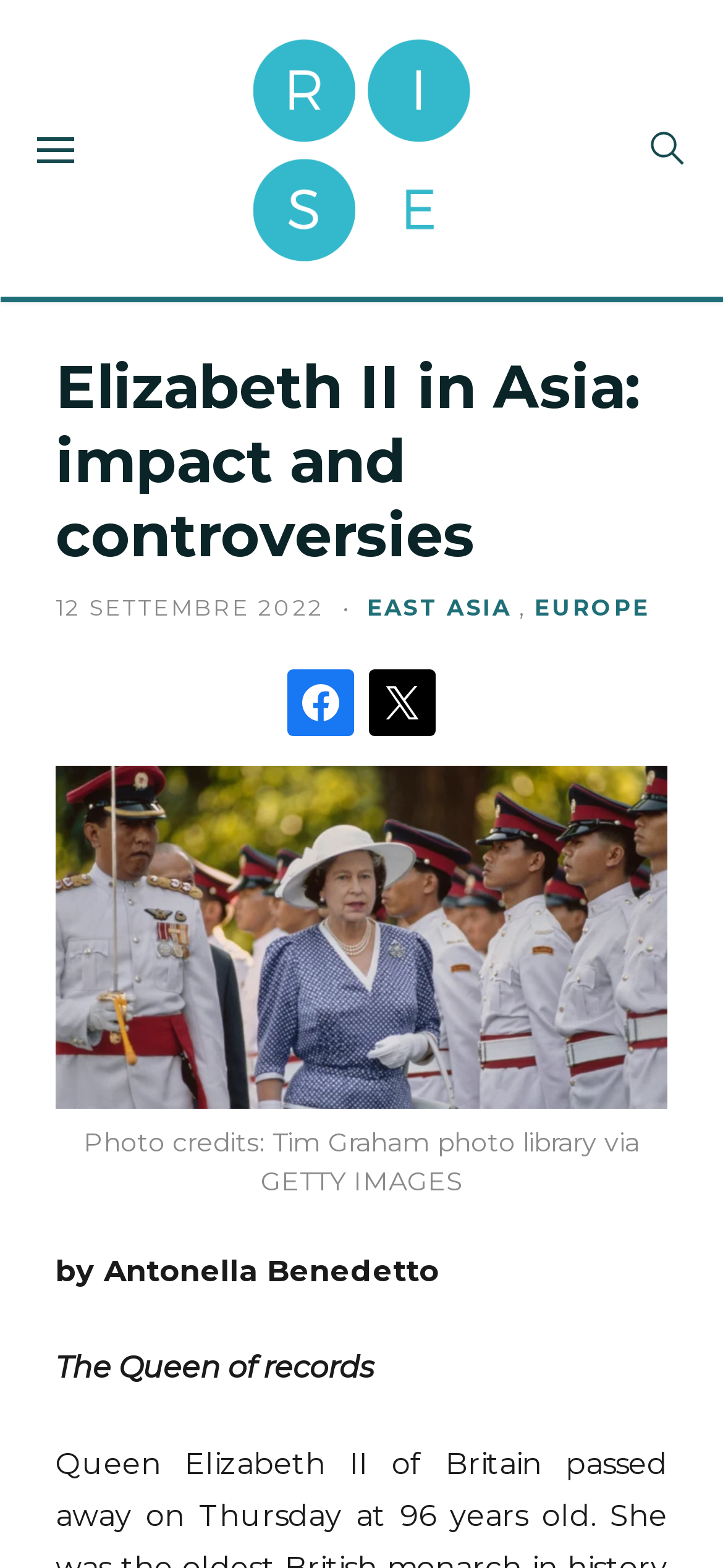What is the photo credit?
Based on the image, please offer an in-depth response to the question.

I found the photo credit by looking at the figcaption of the figure, which contains the text 'Photo credits: Tim Graham photo library via GETTY IMAGES'.